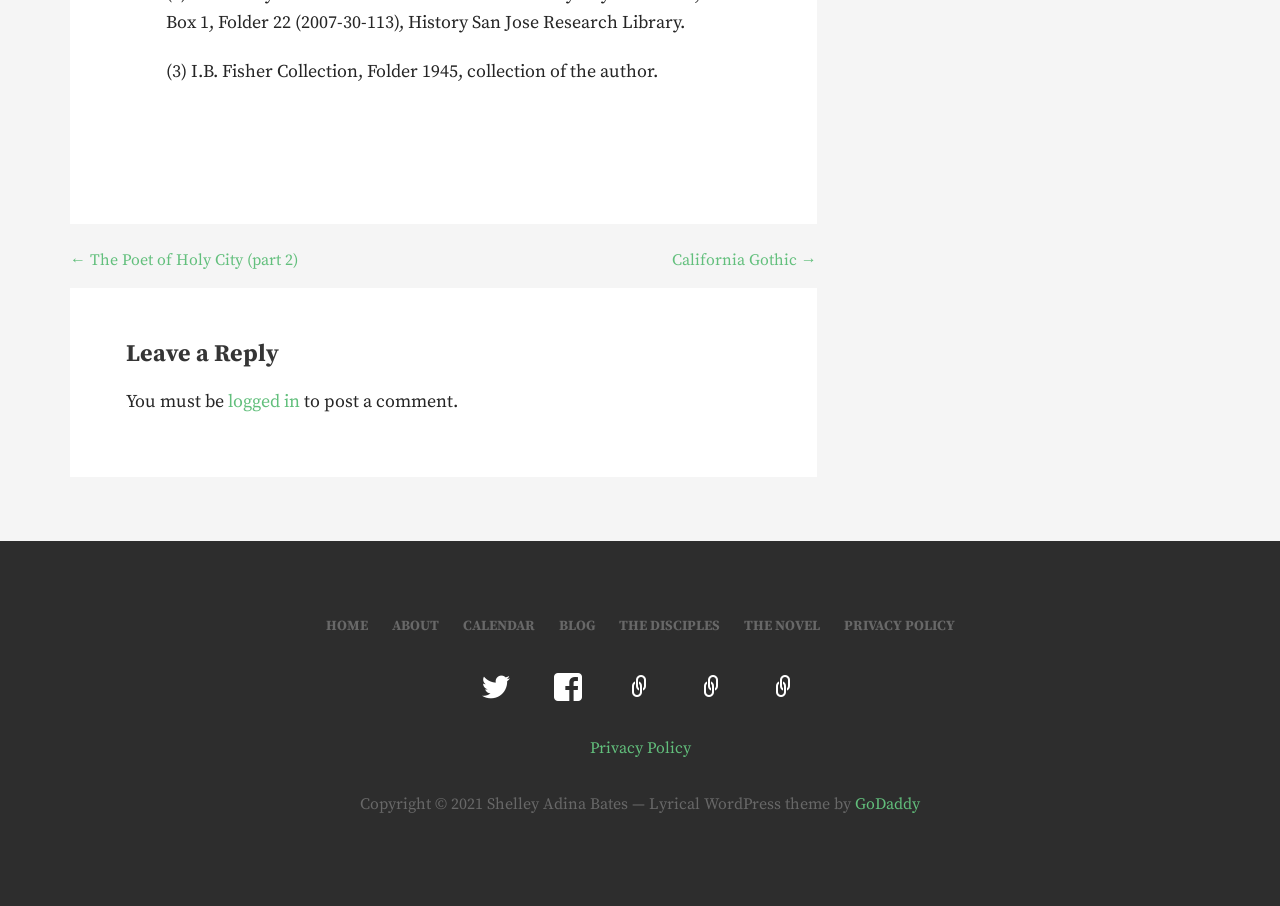Please find the bounding box coordinates of the element's region to be clicked to carry out this instruction: "Click on the 'Privacy Policy' link".

[0.461, 0.812, 0.539, 0.838]